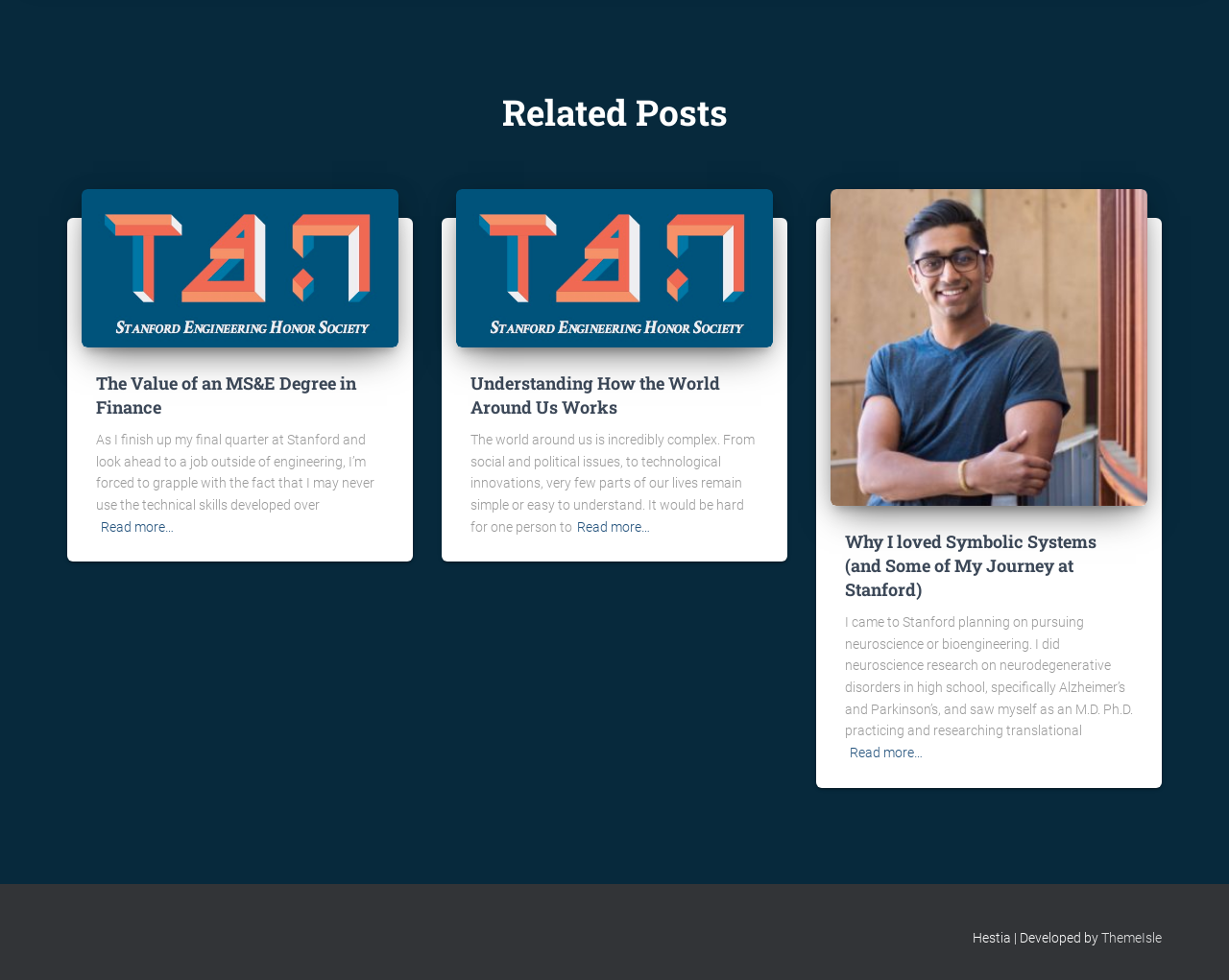How many related posts are there?
Using the image, provide a concise answer in one word or a short phrase.

3